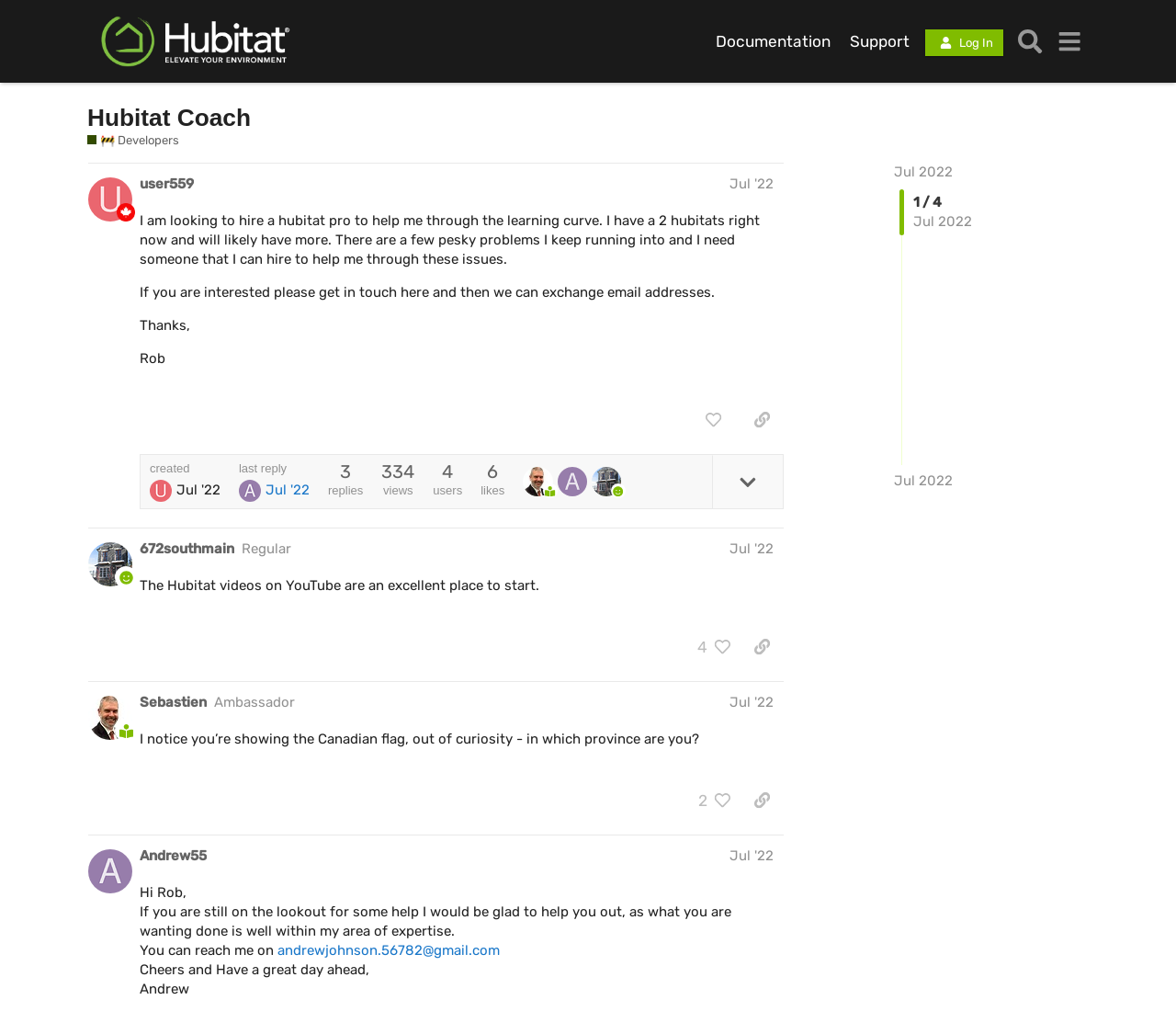Given the webpage screenshot and the description, determine the bounding box coordinates (top-left x, top-left y, bottom-right x, bottom-right y) that define the location of the UI element matching this description: 672southmain

[0.119, 0.522, 0.199, 0.541]